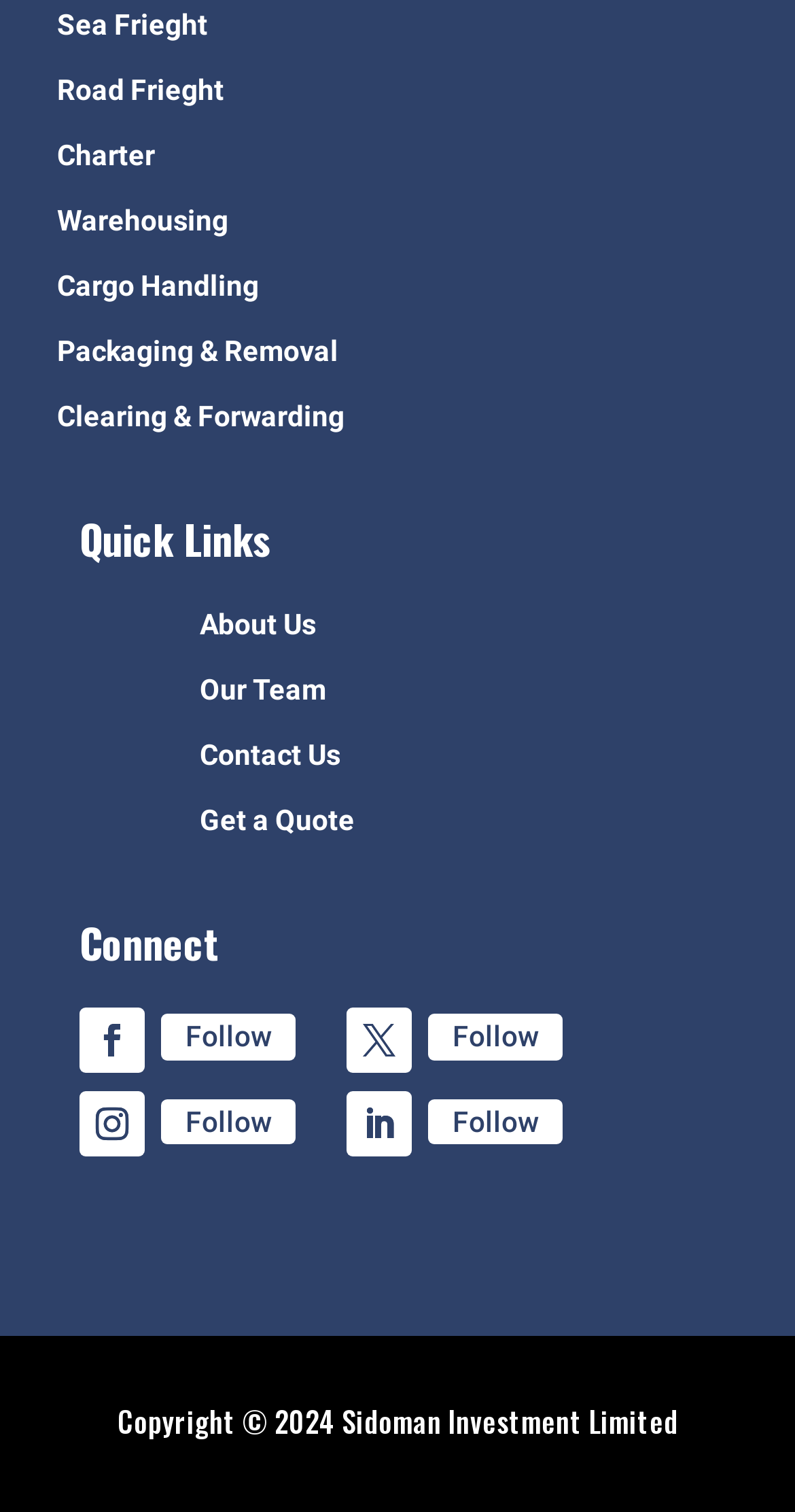Please provide the bounding box coordinates for the UI element as described: "Follow". The coordinates must be four floats between 0 and 1, represented as [left, top, right, bottom].

[0.203, 0.671, 0.372, 0.701]